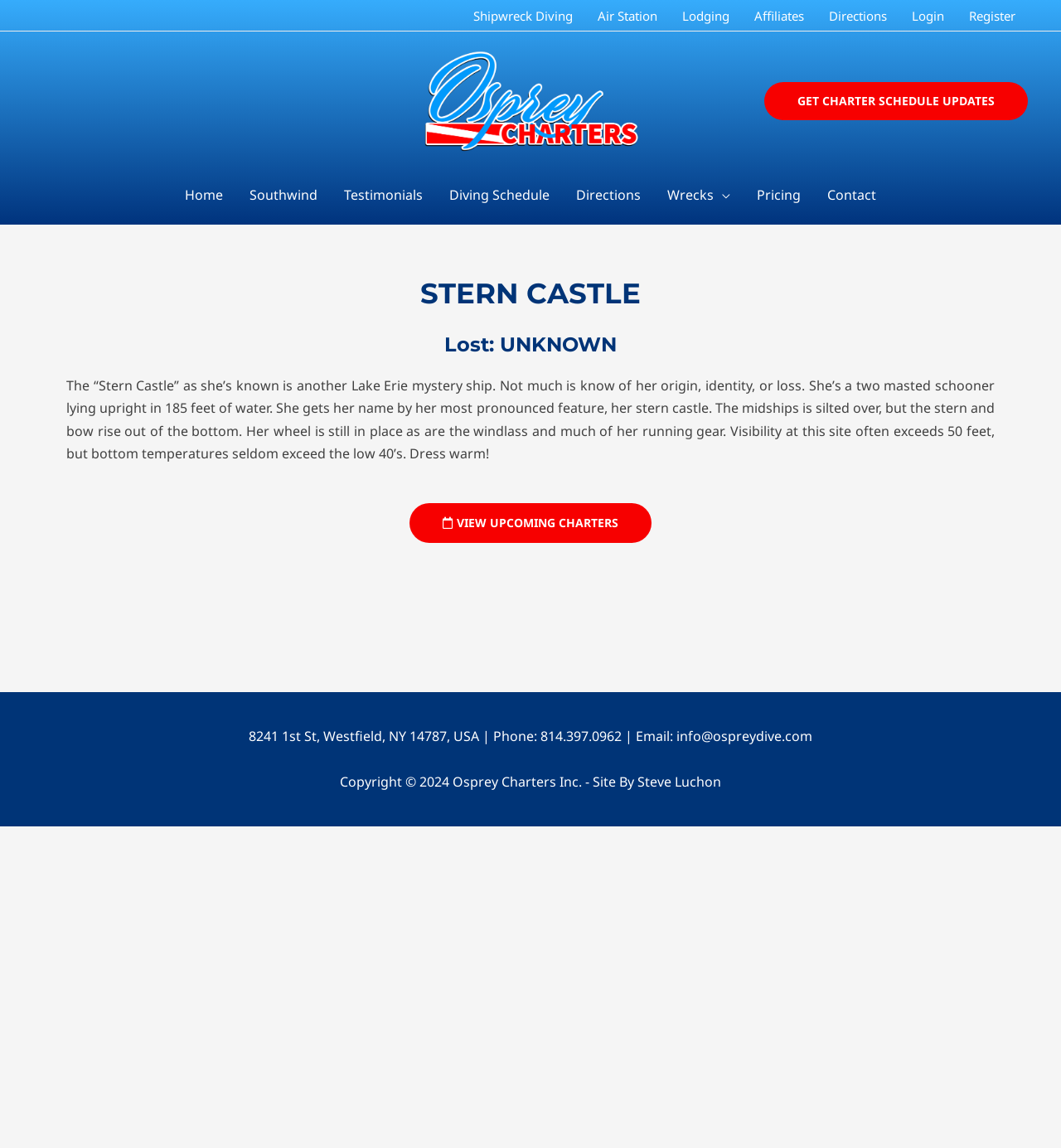Please identify the coordinates of the bounding box for the clickable region that will accomplish this instruction: "View upcoming charters".

[0.386, 0.438, 0.614, 0.473]